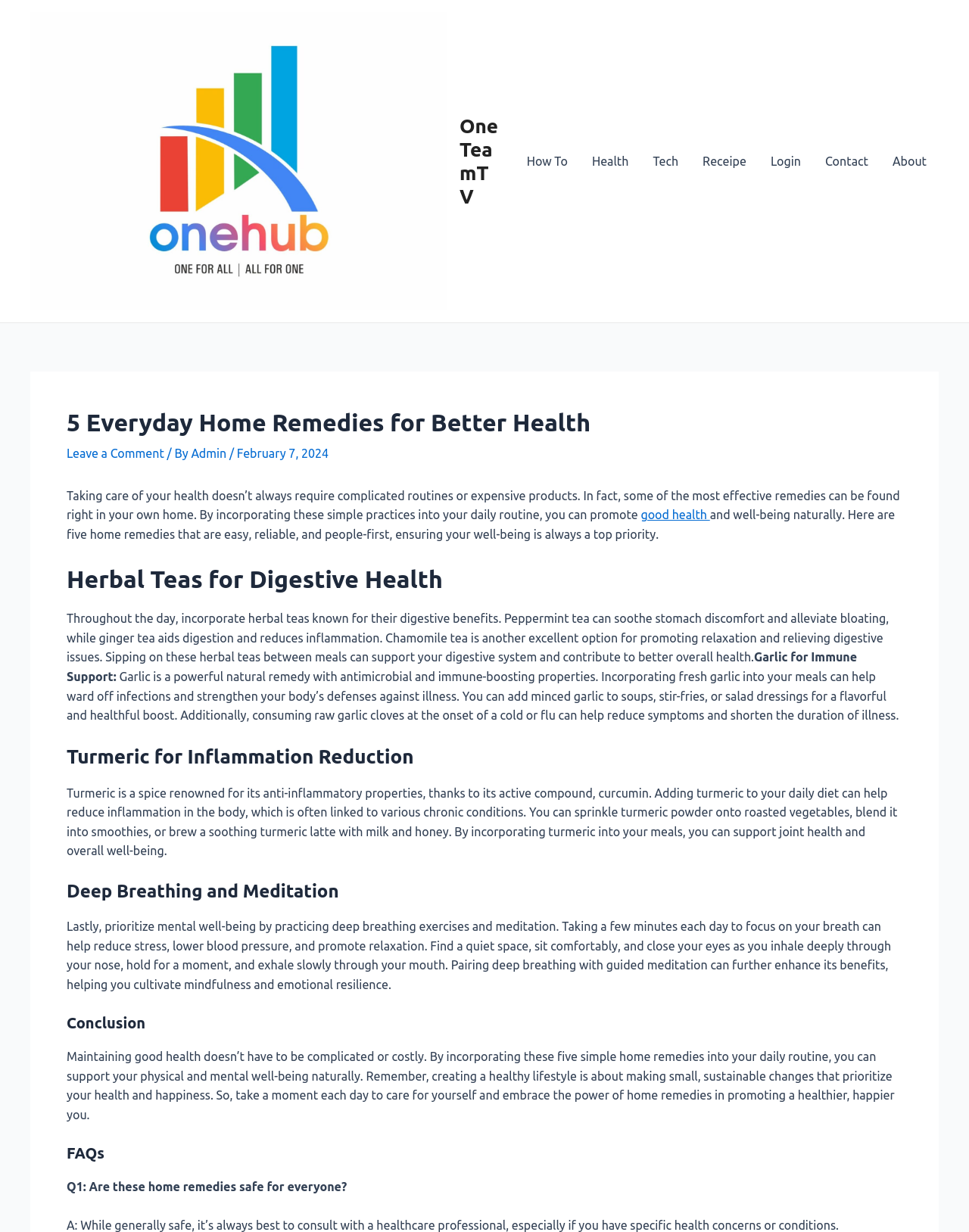Based on the element description, predict the bounding box coordinates (top-left x, top-left y, bottom-right x, bottom-right y) for the UI element in the screenshot: good health

[0.661, 0.412, 0.733, 0.423]